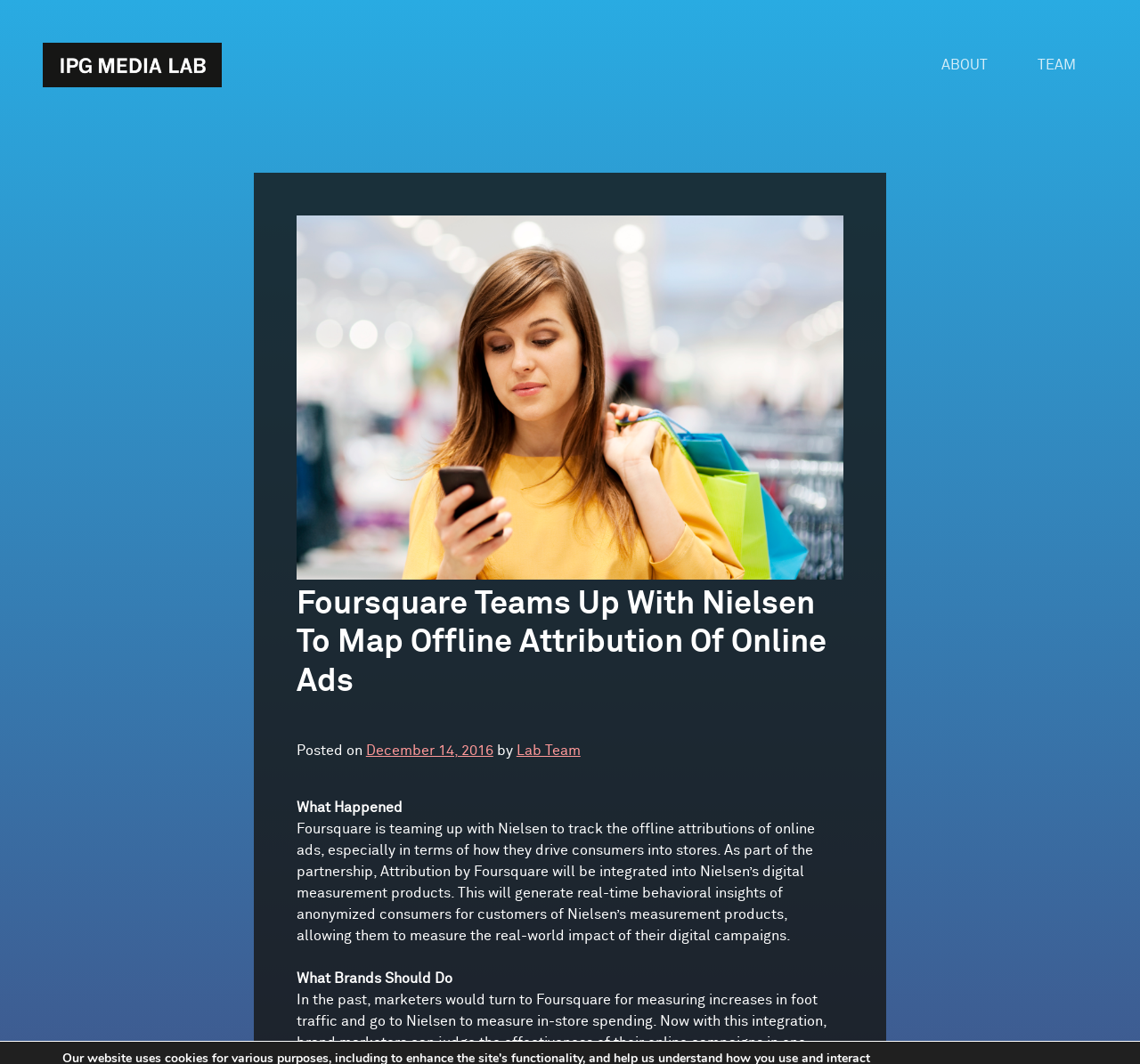Based on the image, please elaborate on the answer to the following question:
What is Foursquare teaming up with?

Based on the webpage content, Foursquare is teaming up with Nielsen to track the offline attributions of online ads, especially in terms of how they drive consumers into stores.